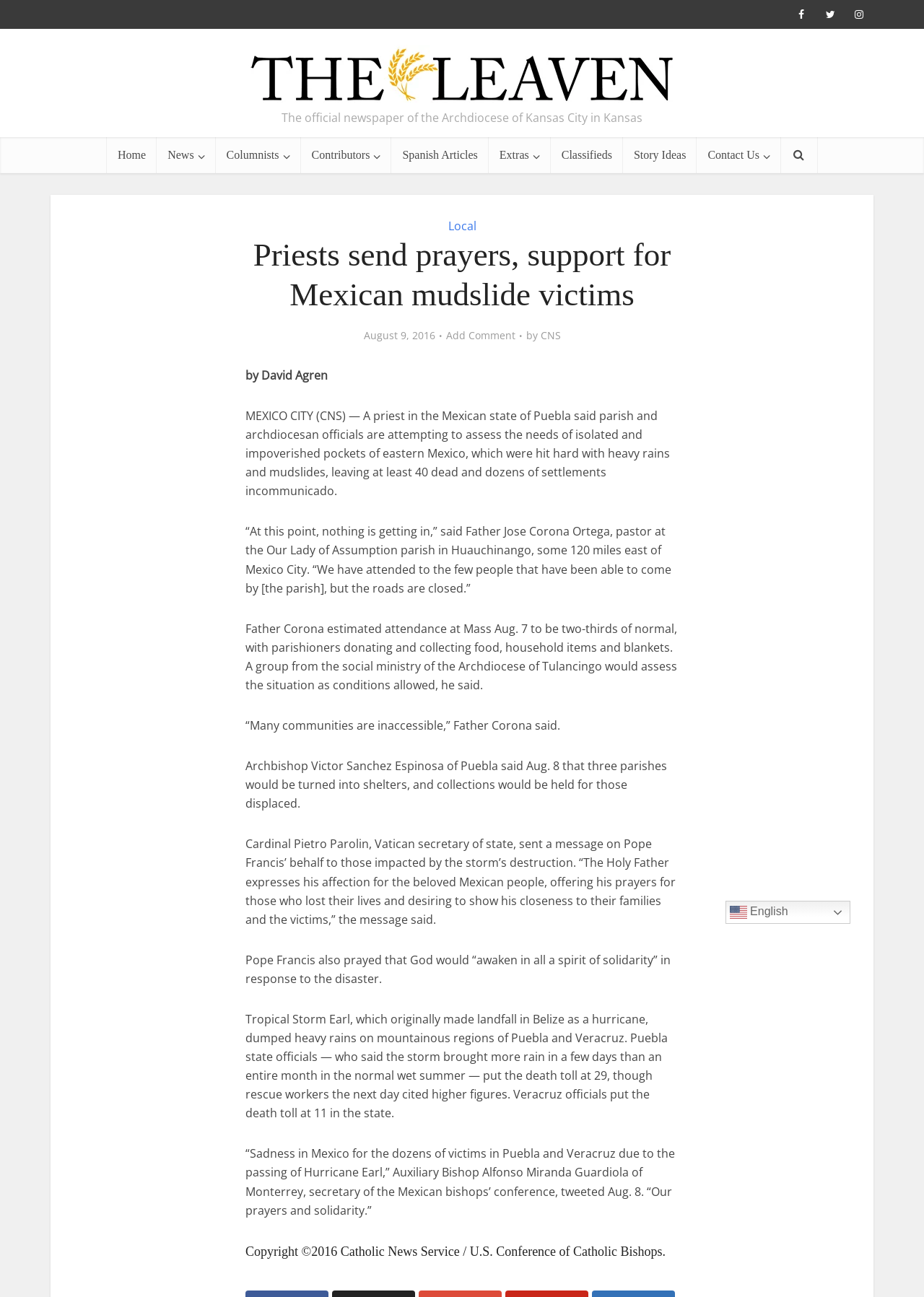What is the name of the newspaper?
Based on the visual information, provide a detailed and comprehensive answer.

I found the answer by looking at the top-left corner of the webpage, where the logo and name of the newspaper are displayed.